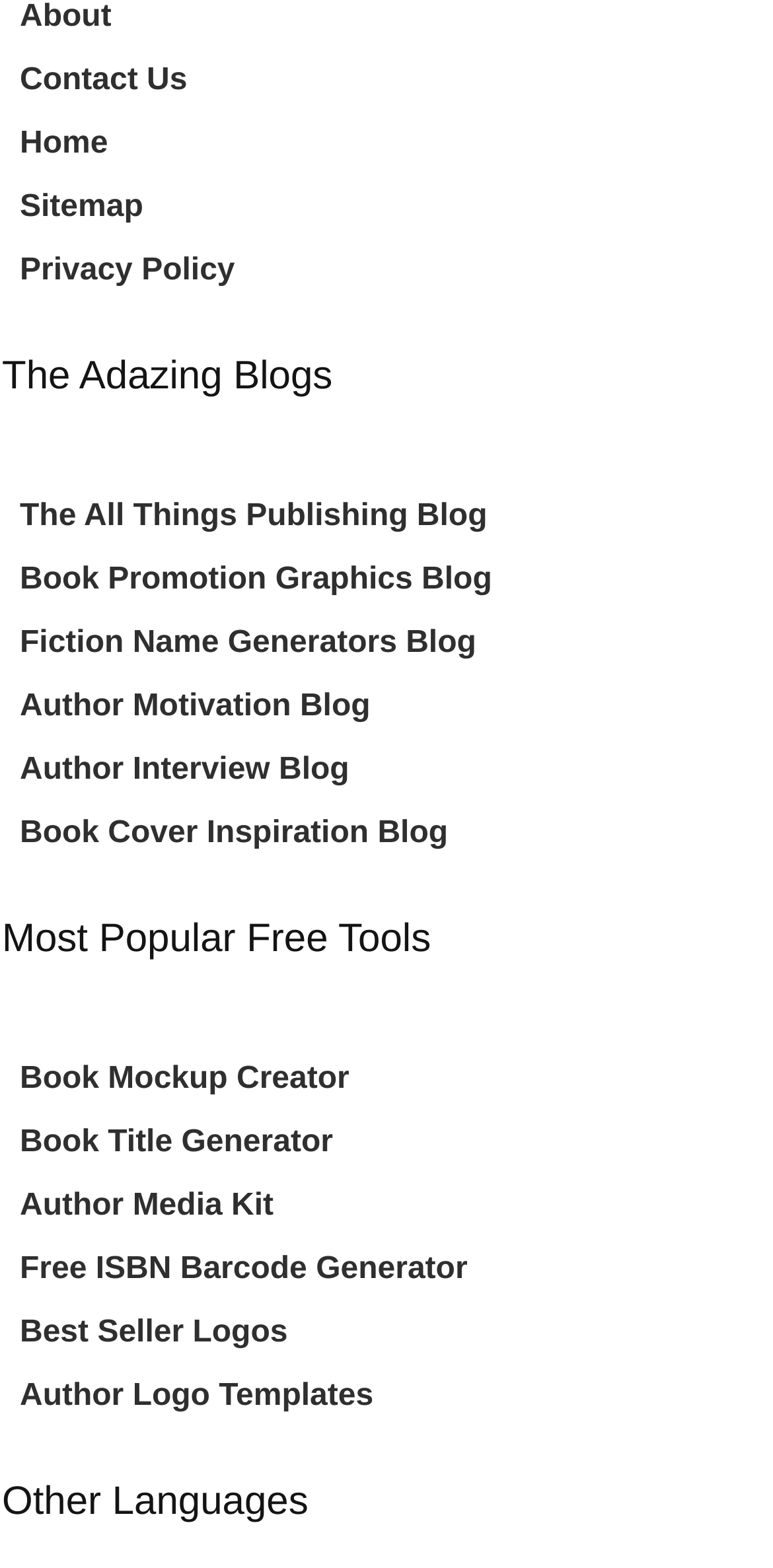Show the bounding box coordinates of the region that should be clicked to follow the instruction: "Contact Us."

None